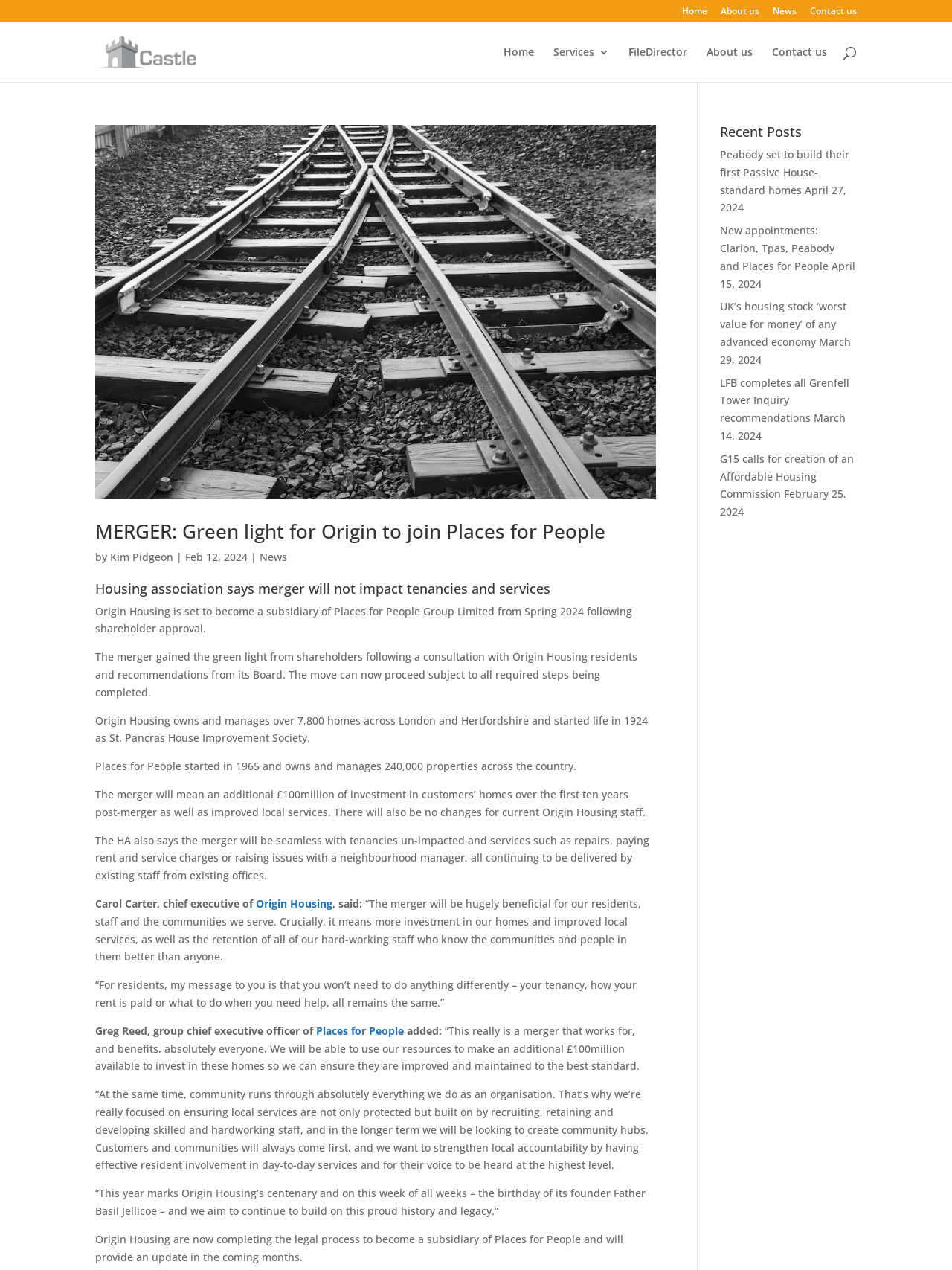What is the name of the housing association mentioned in the first article?
Identify the answer in the screenshot and reply with a single word or phrase.

Origin Housing